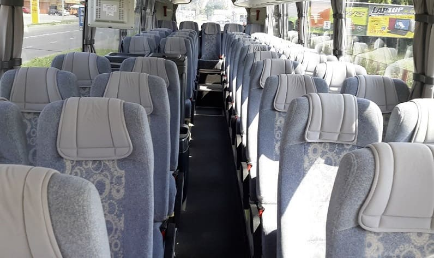Answer the question using only one word or a concise phrase: What is the purpose of the large windows?

To let in natural light